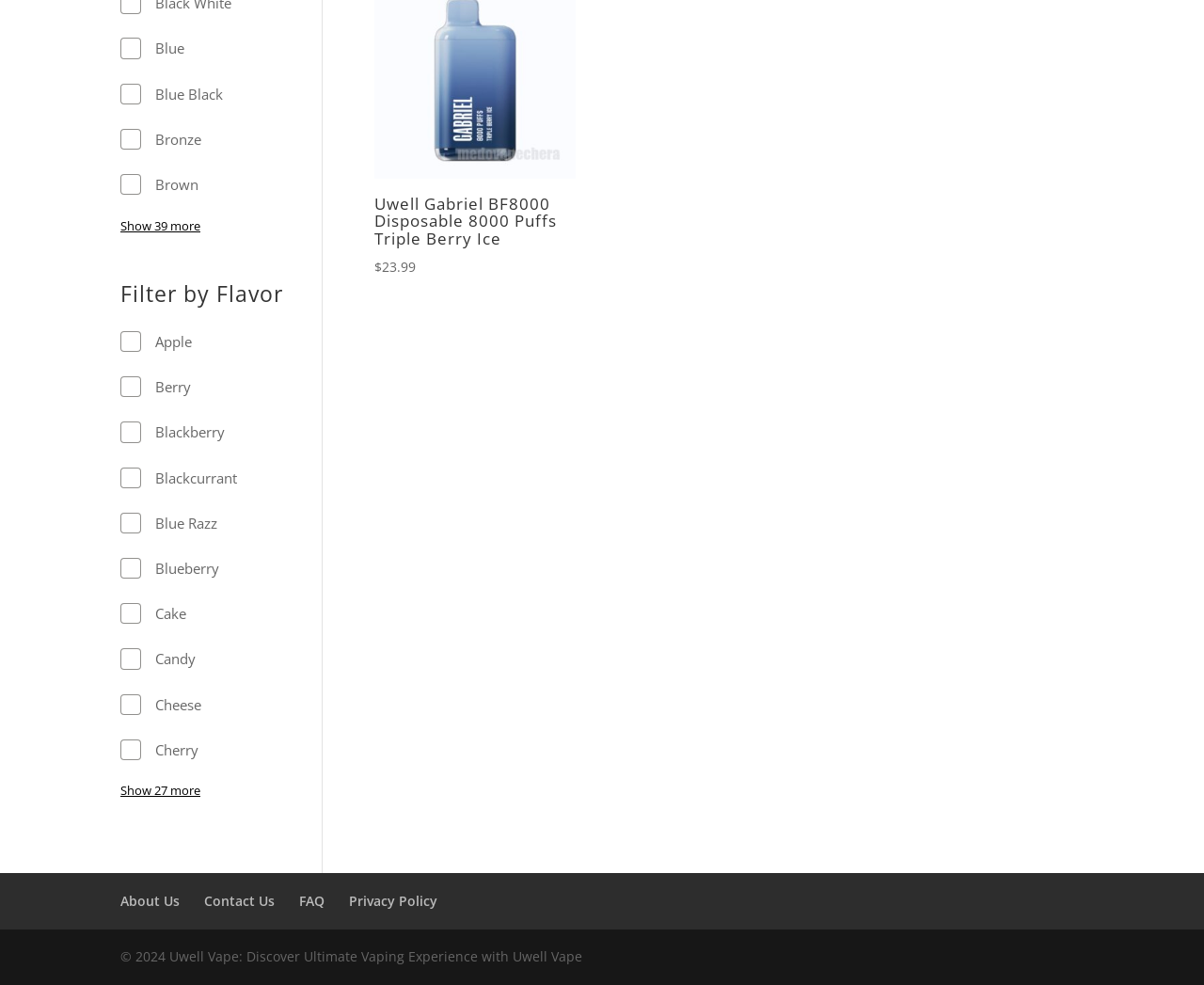Determine the bounding box coordinates for the HTML element mentioned in the following description: "Show 39 more". The coordinates should be a list of four floats ranging from 0 to 1, represented as [left, top, right, bottom].

[0.1, 0.22, 0.166, 0.238]